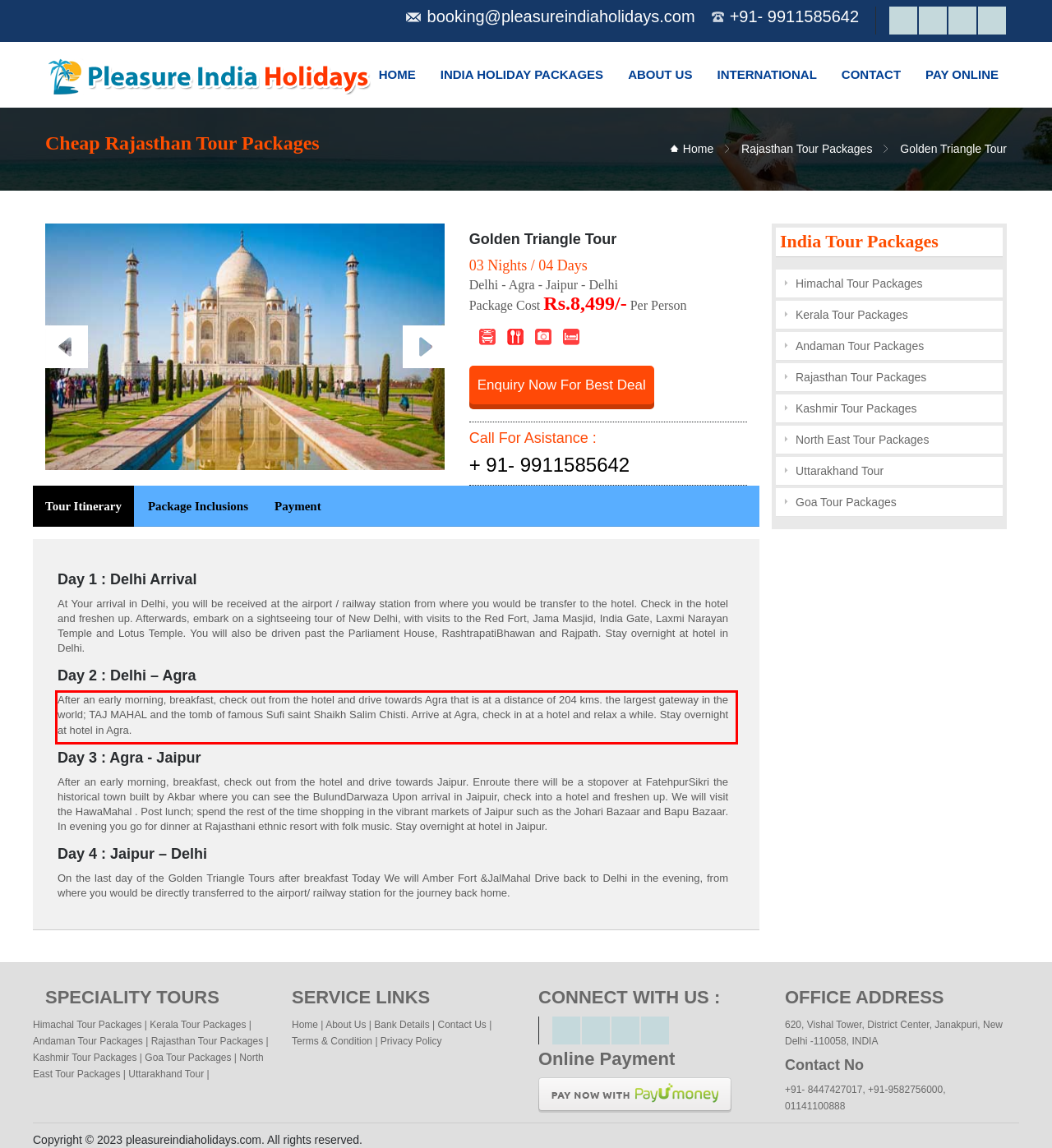With the given screenshot of a webpage, locate the red rectangle bounding box and extract the text content using OCR.

After an early morning, breakfast, check out from the hotel and drive towards Agra that is at a distance of 204 kms. the largest gateway in the world; TAJ MAHAL and the tomb of famous Sufi saint Shaikh Salim Chisti. Arrive at Agra, check in at a hotel and relax a while. Stay overnight at hotel in Agra.